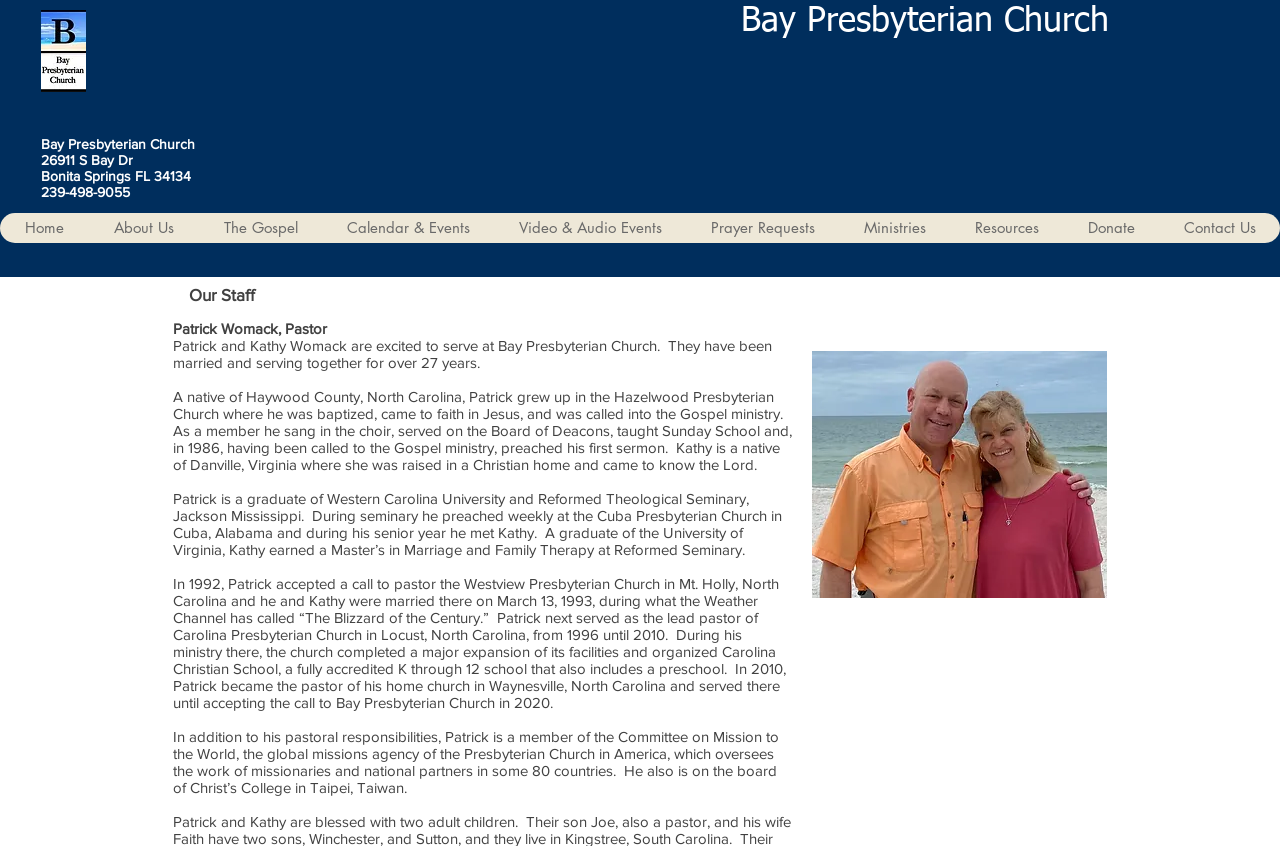Use one word or a short phrase to answer the question provided: 
How many links are in the navigation menu?

9